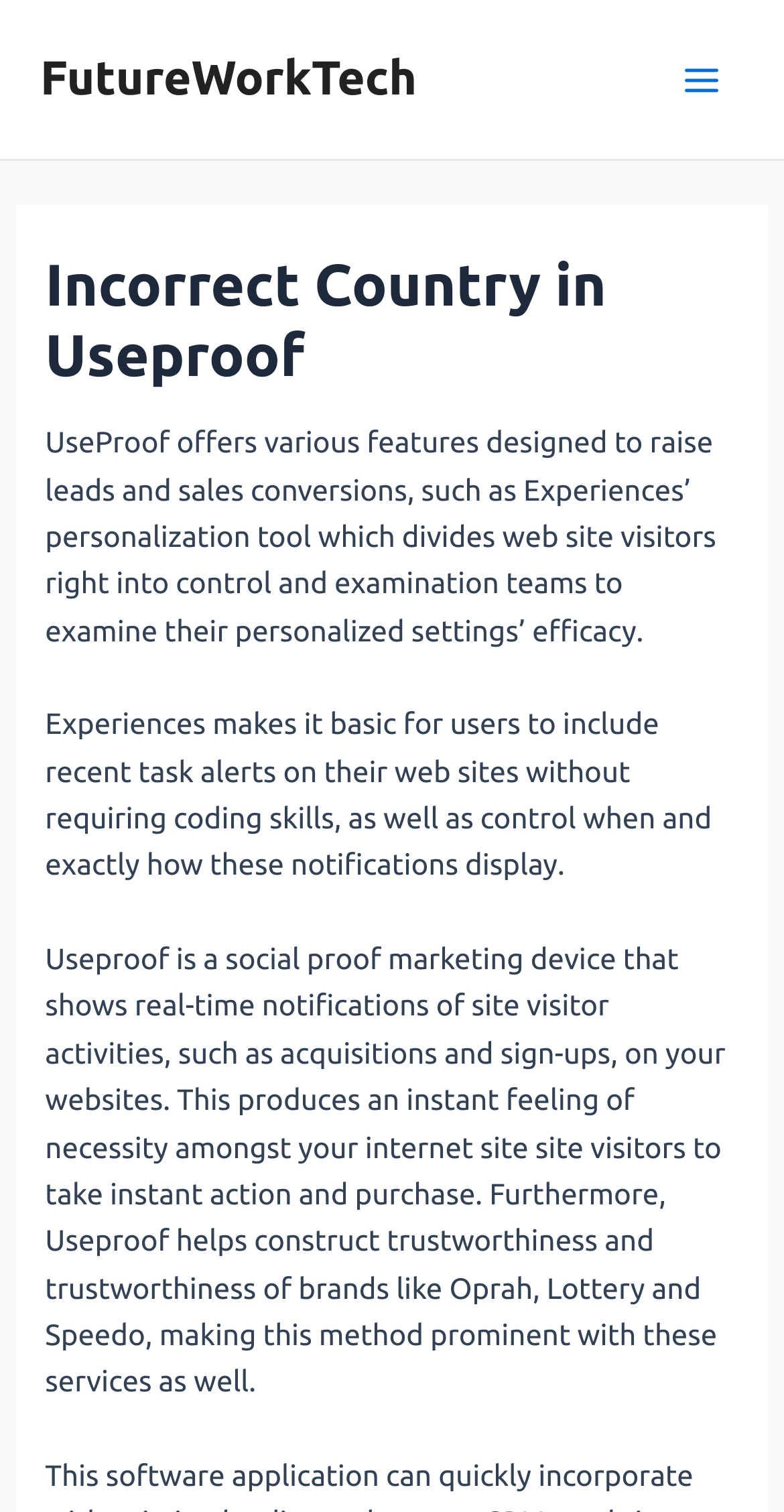Is there a button on the top-right corner of the webpage?
Using the image, give a concise answer in the form of a single word or short phrase.

Yes